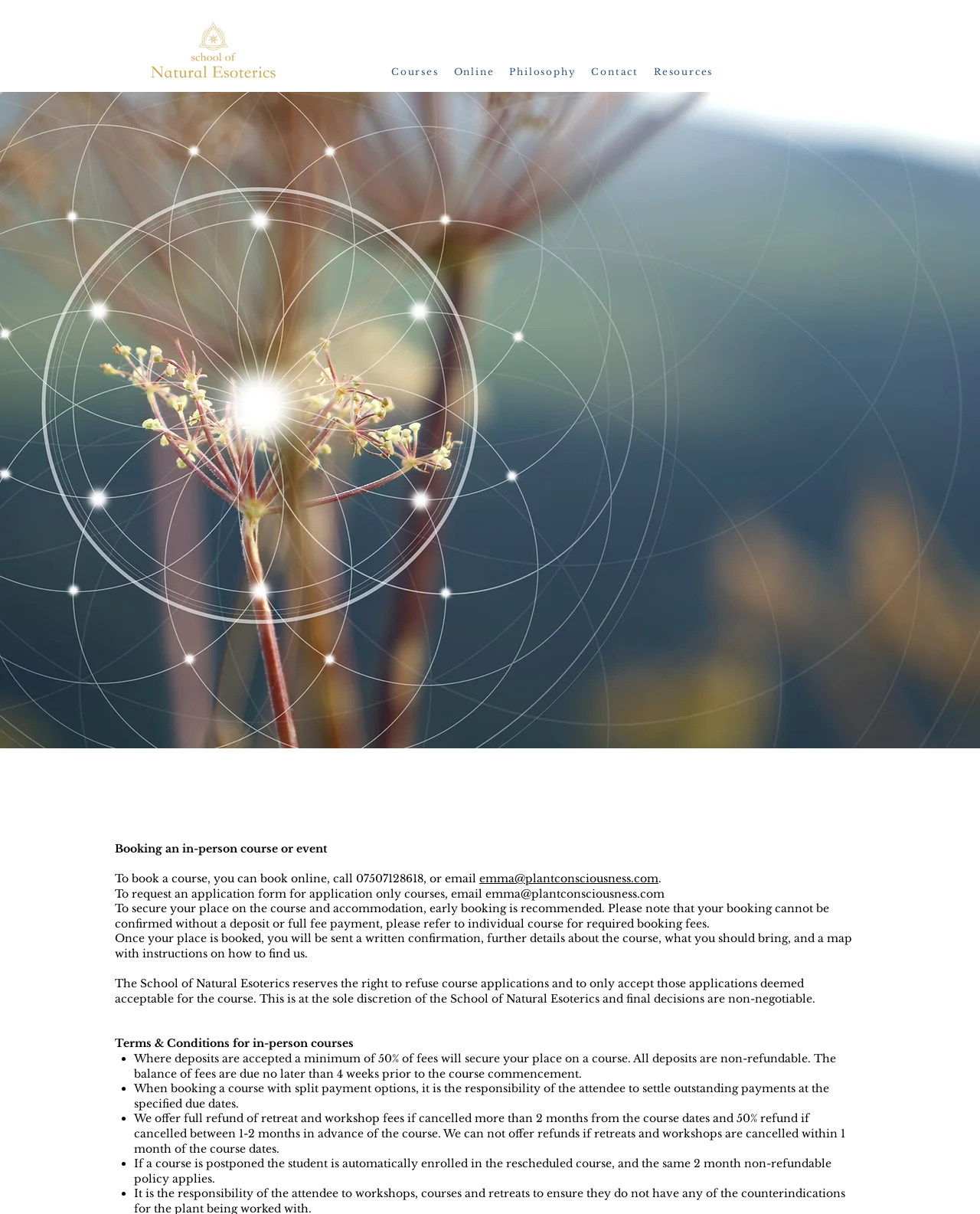Based on the image, give a detailed response to the question: What is the minimum deposit required to secure a place on a course?

The webpage states that where deposits are accepted, a minimum of 50% of fees will secure my place on a course. This deposit is non-refundable, and the balance of fees is due no later than 4 weeks prior to the course commencement.